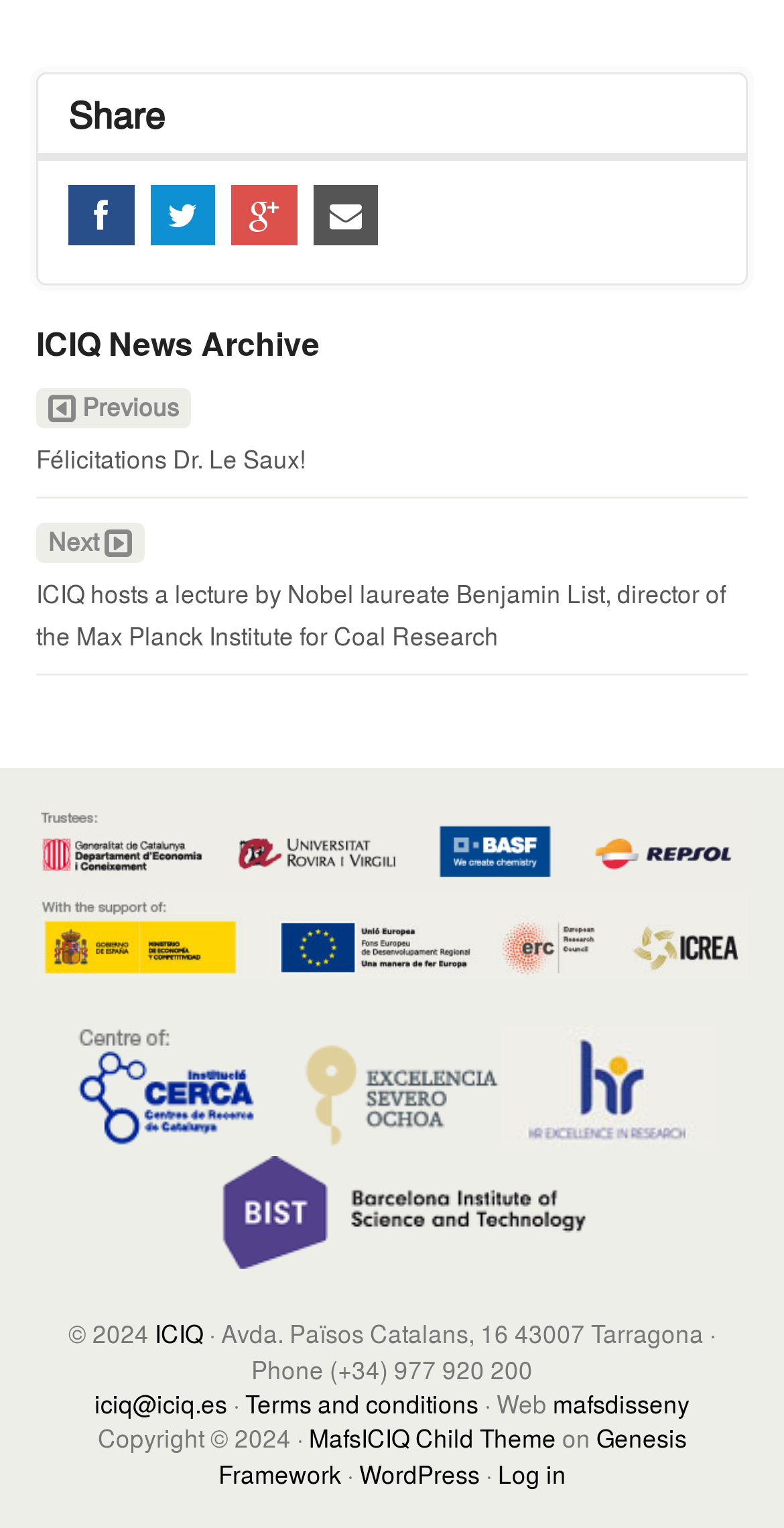Kindly determine the bounding box coordinates for the area that needs to be clicked to execute this instruction: "Log in".

[0.635, 0.952, 0.722, 0.976]